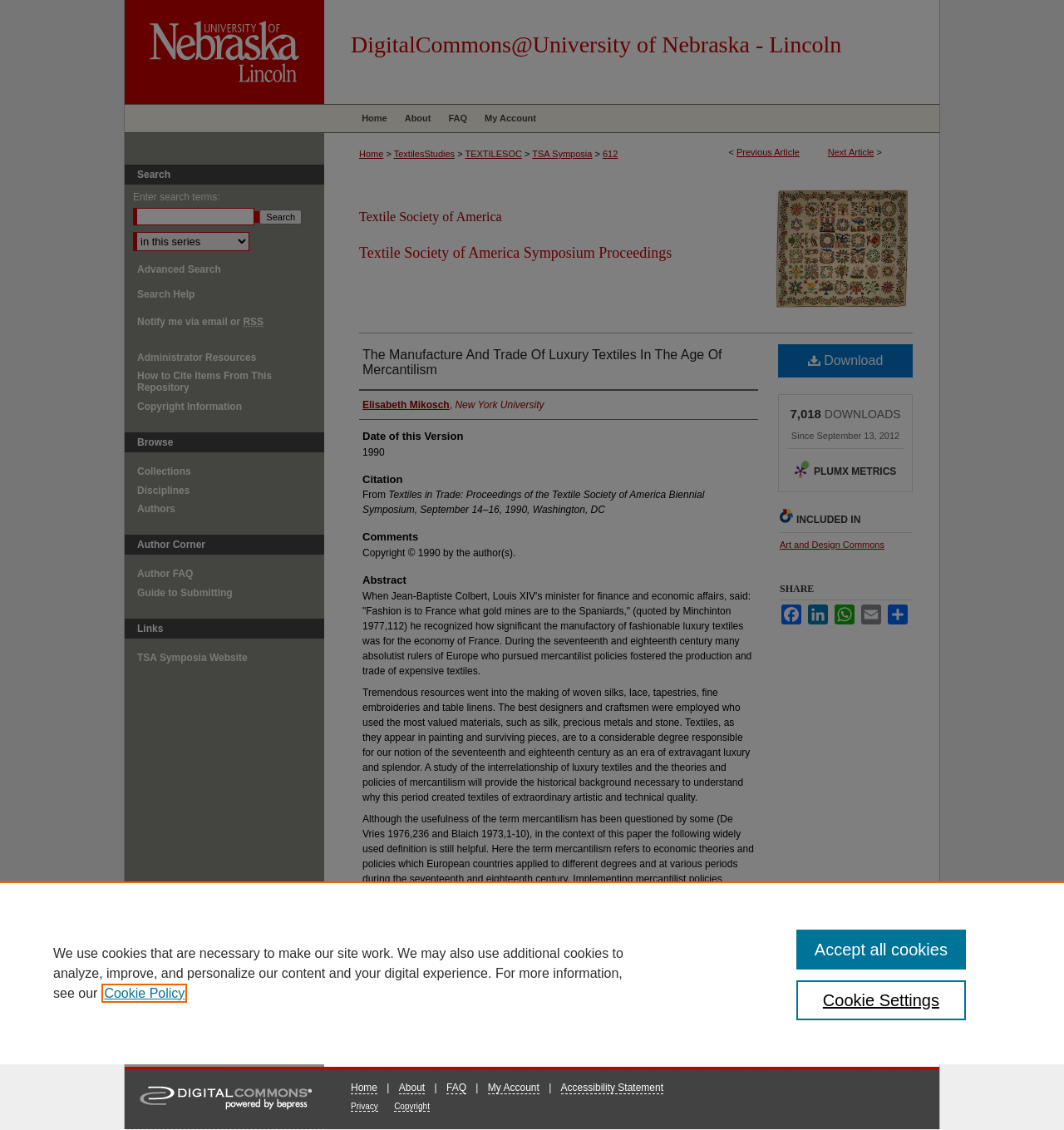How many downloads does the article have?
Answer the question with a single word or phrase derived from the image.

7,018